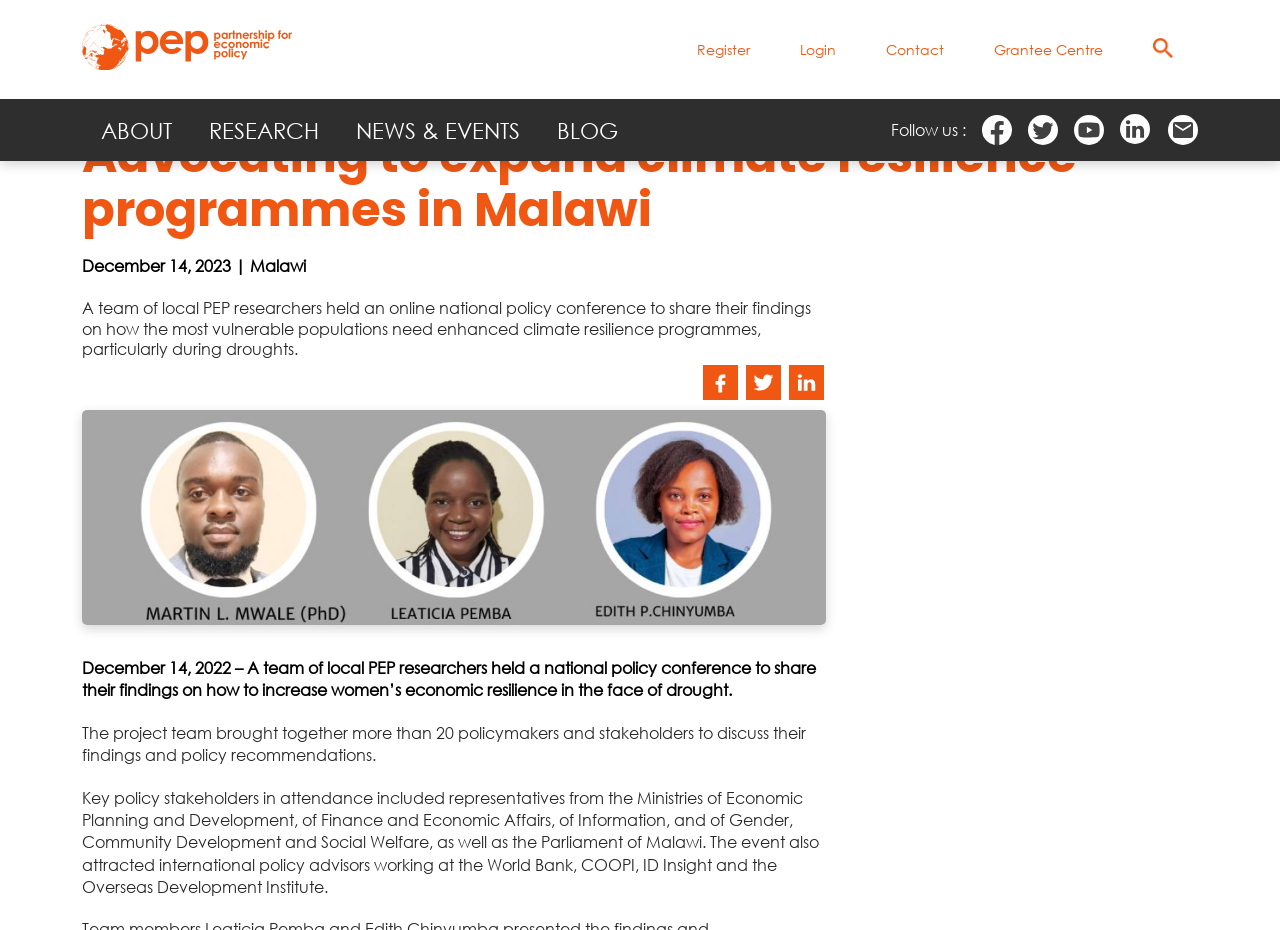Give a detailed account of the webpage.

The webpage is about advocating to expand climate resilience programs in Malawi, specifically highlighting a national policy conference held by a team of local PEP researchers. 

At the top left corner, there is a link to skip to the main navigation. Next to it, there is a logo image. 

On the top right side, there is a meta menu with links to register, log in, contact, grantee center, and a search engine button. 

Below the meta menu, there is a main navigation menu with links to about, research, news and events, and blog. 

On the right side, there is a section with social media links, including Facebook, Twitter, and LinkedIn, each represented by an icon image. 

The main content of the webpage is divided into sections. The first section has a heading "Advocating to expand climate resilience programmes in Malawi" and a subheading "December 14, 2023 | Malawi". Below the subheading, there is a paragraph of text describing the national policy conference. 

Following the paragraph, there are three social media sharing links, each represented by an icon image. 

Below the sharing links, there is an image of three project team members presenting at the event. 

The next section has a heading "December 14, 2022" and a paragraph of text describing another national policy conference, this time focusing on increasing women's economic resilience in the face of drought. 

The final section has a paragraph of text describing the project team's discussion with policymakers and stakeholders.